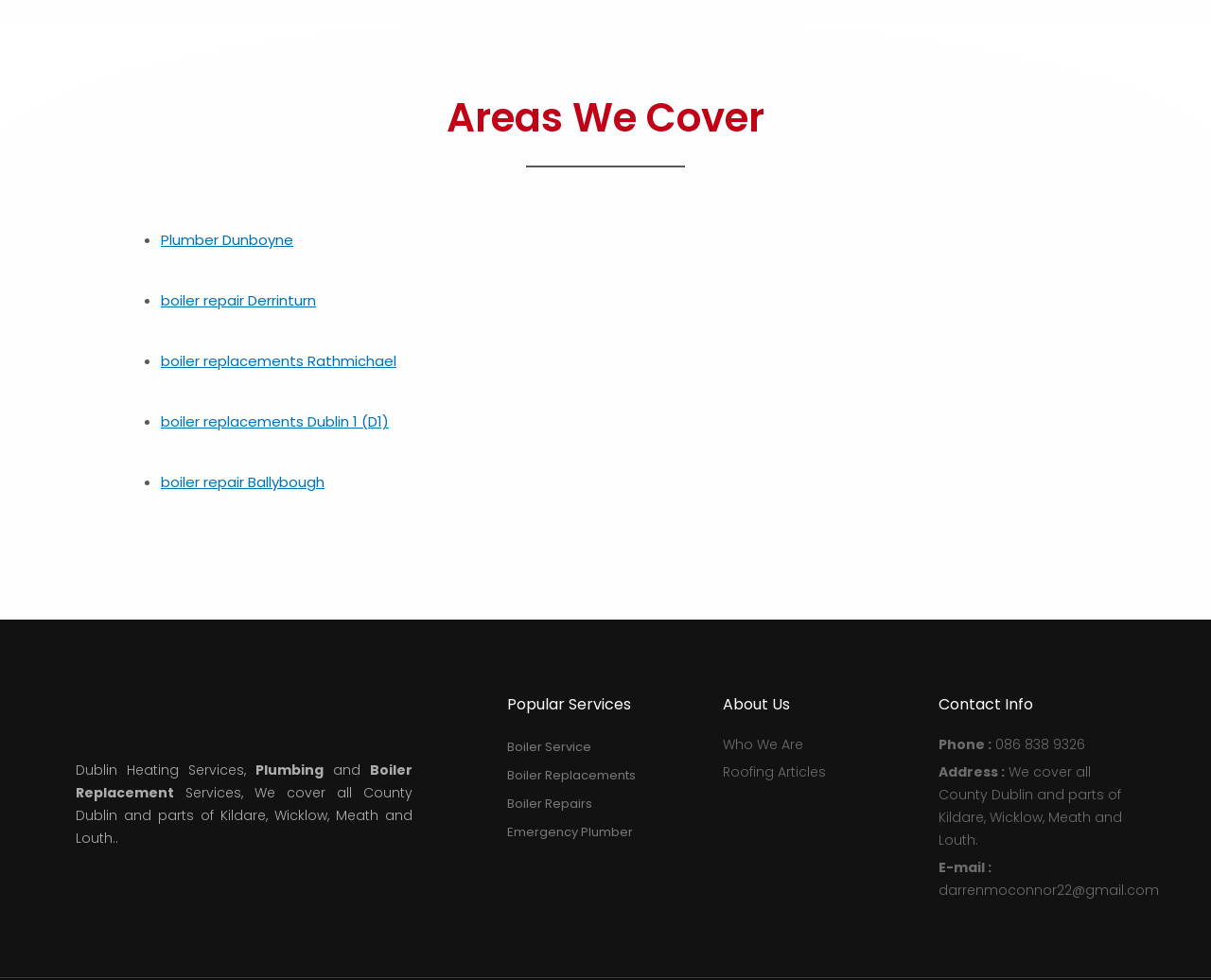Specify the bounding box coordinates of the area to click in order to follow the given instruction: "Contact through Phone : 086 838 9326."

[0.775, 0.748, 0.938, 0.771]